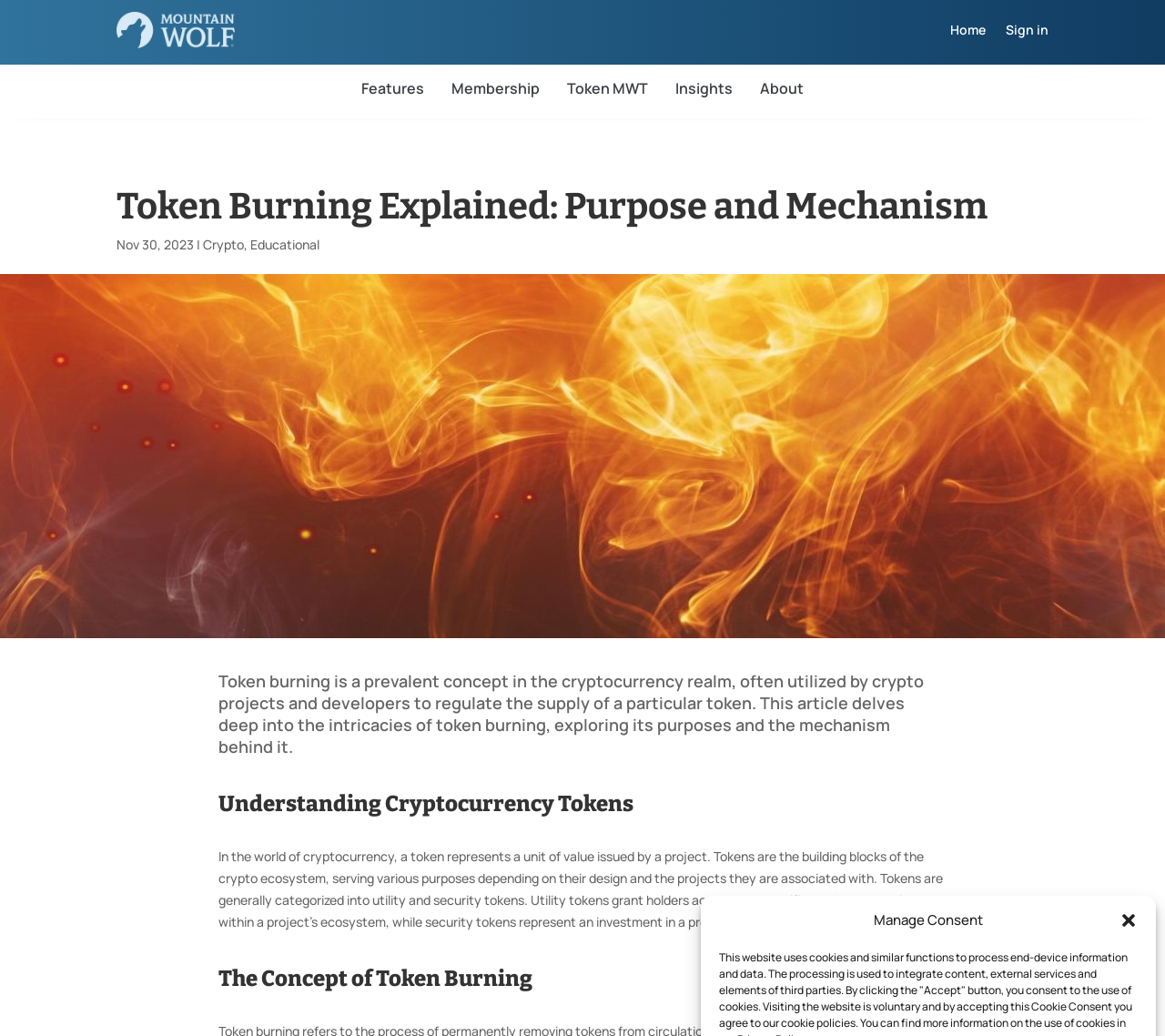Locate the bounding box coordinates of the element that should be clicked to execute the following instruction: "Call Ph# 256•307•2224".

None